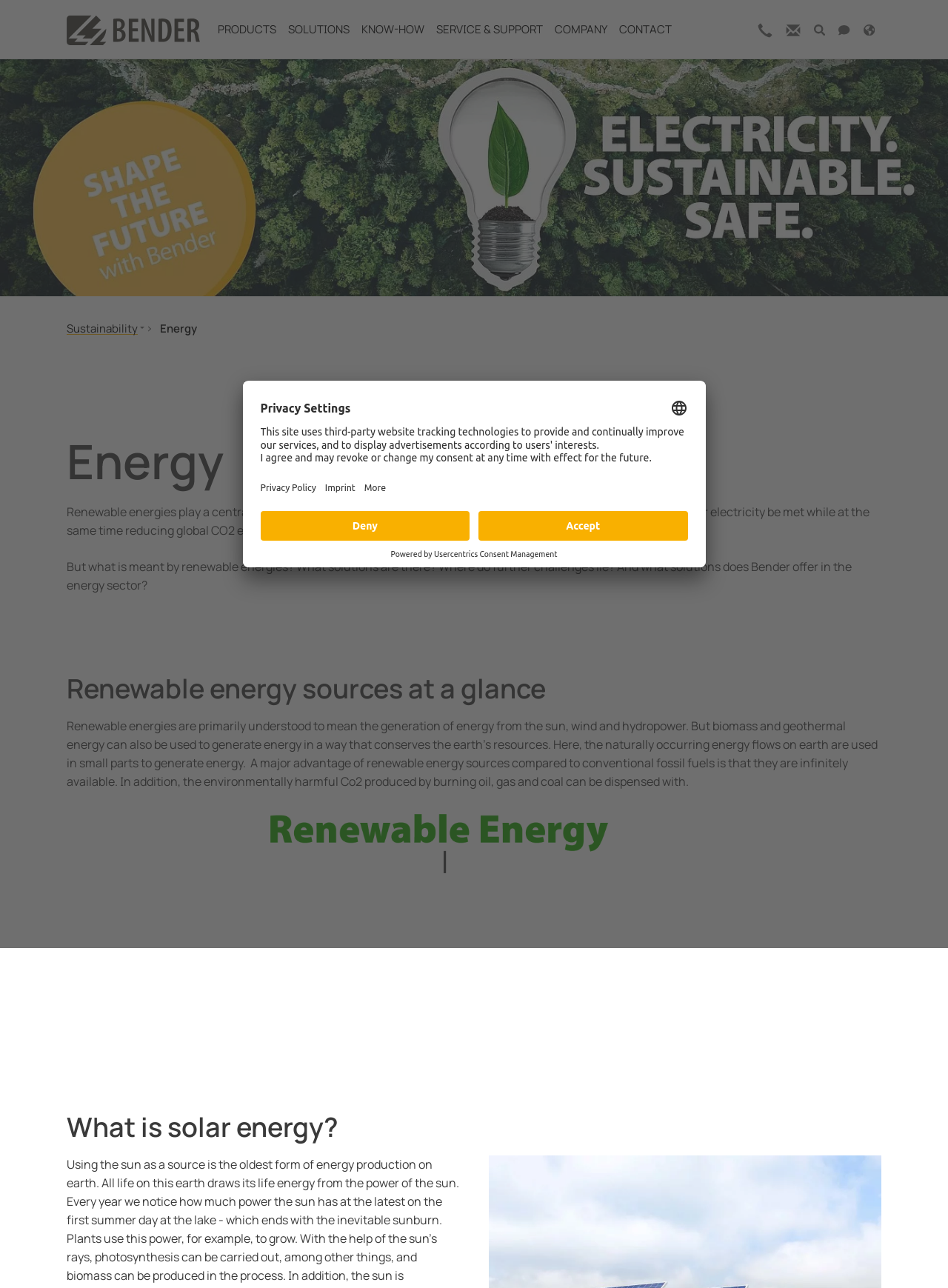Create a detailed narrative of the webpage’s visual and textual elements.

This webpage is about sustainable energy, with a focus on renewable energy sources. At the top, there is a logo of the Bender Group, followed by a navigation menu with links to various sections, including Products, Solutions, Know-How, Service & Support, Company, and Contact. 

Below the navigation menu, there is a large image related to sustainability, taking up the full width of the page. 

On the left side, there are links to specific topics, including Sustainability, Hydrogen, Mobility, and Energy. 

The main content of the page starts with a heading "Energy" and a brief introduction to renewable energies, explaining their importance in climate protection. The text then asks questions about renewable energies and what solutions Bender offers in the energy sector.

Next, there is a section titled "Renewable energy sources at a glance", which features a large figure or infographic that provides an overview of renewable energies. 

Below this, there is a section that explores the topic of solar energy, with a heading "What is solar energy?" and a brief text that describes the sun as a source of energy production.

At the bottom of the page, there is a link to scroll to the top and a button to open privacy settings. The privacy settings dialog is a modal window that allows users to select their language and provides information about the website's use of third-party tracking technologies and cookies. The dialog also includes buttons to deny or accept the privacy settings and links to open the privacy policy and imprint.